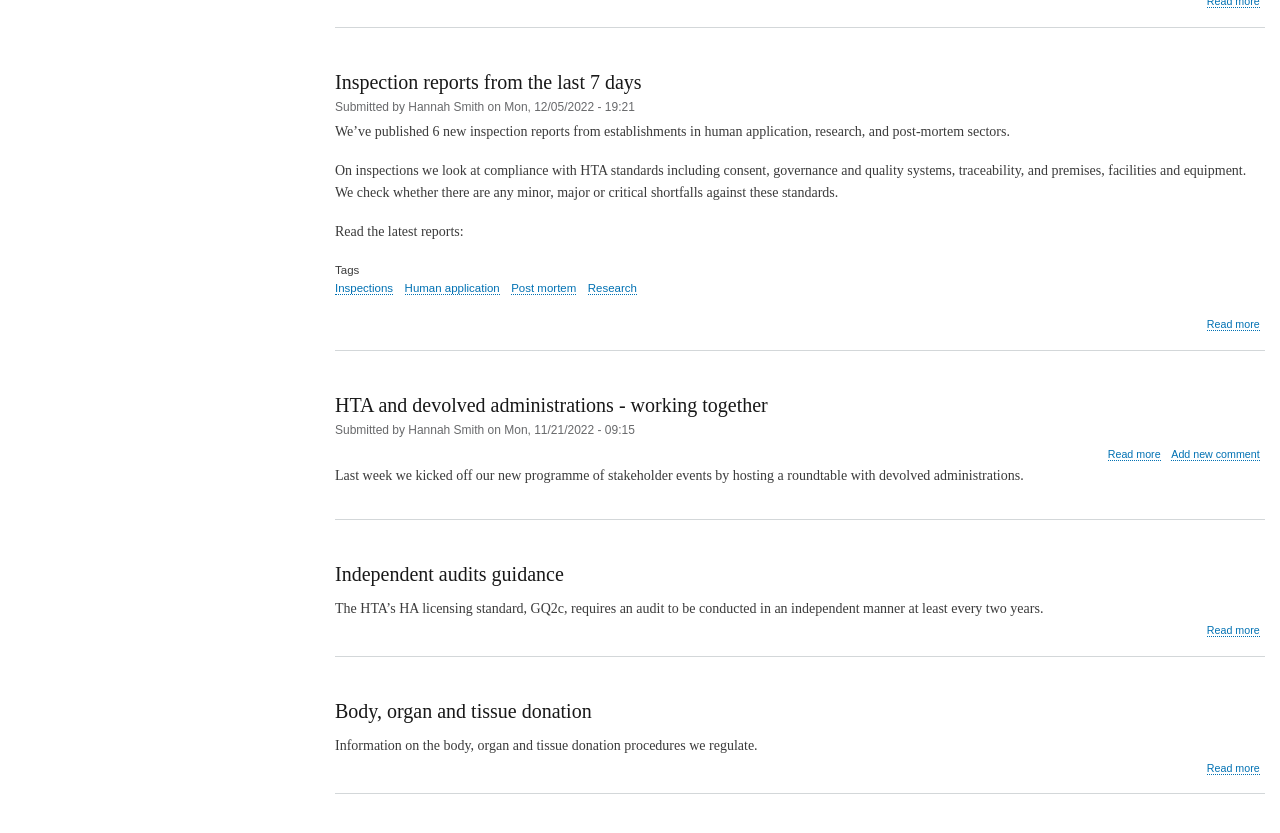Respond concisely with one word or phrase to the following query:
How many links are in the third article?

2